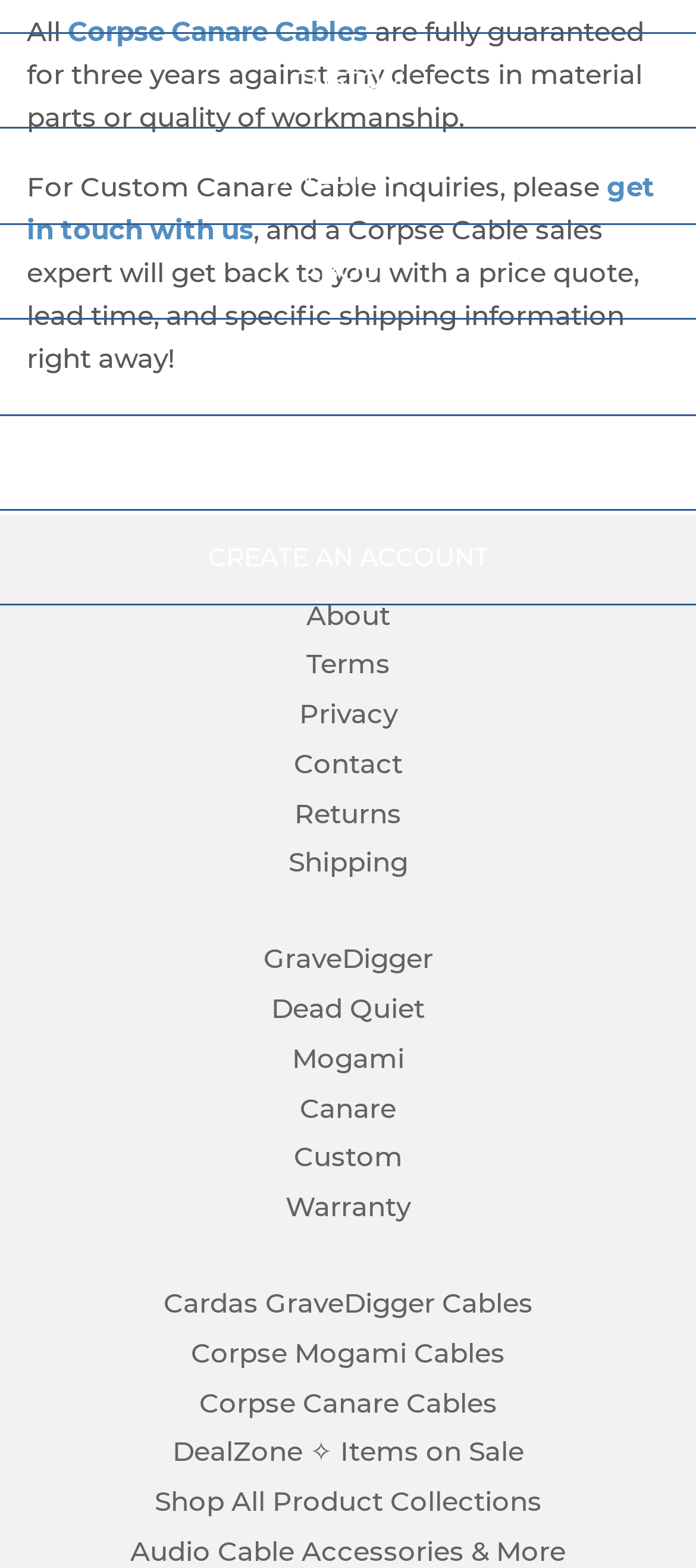Please identify the bounding box coordinates for the region that you need to click to follow this instruction: "Click on About link".

[0.44, 0.381, 0.56, 0.403]